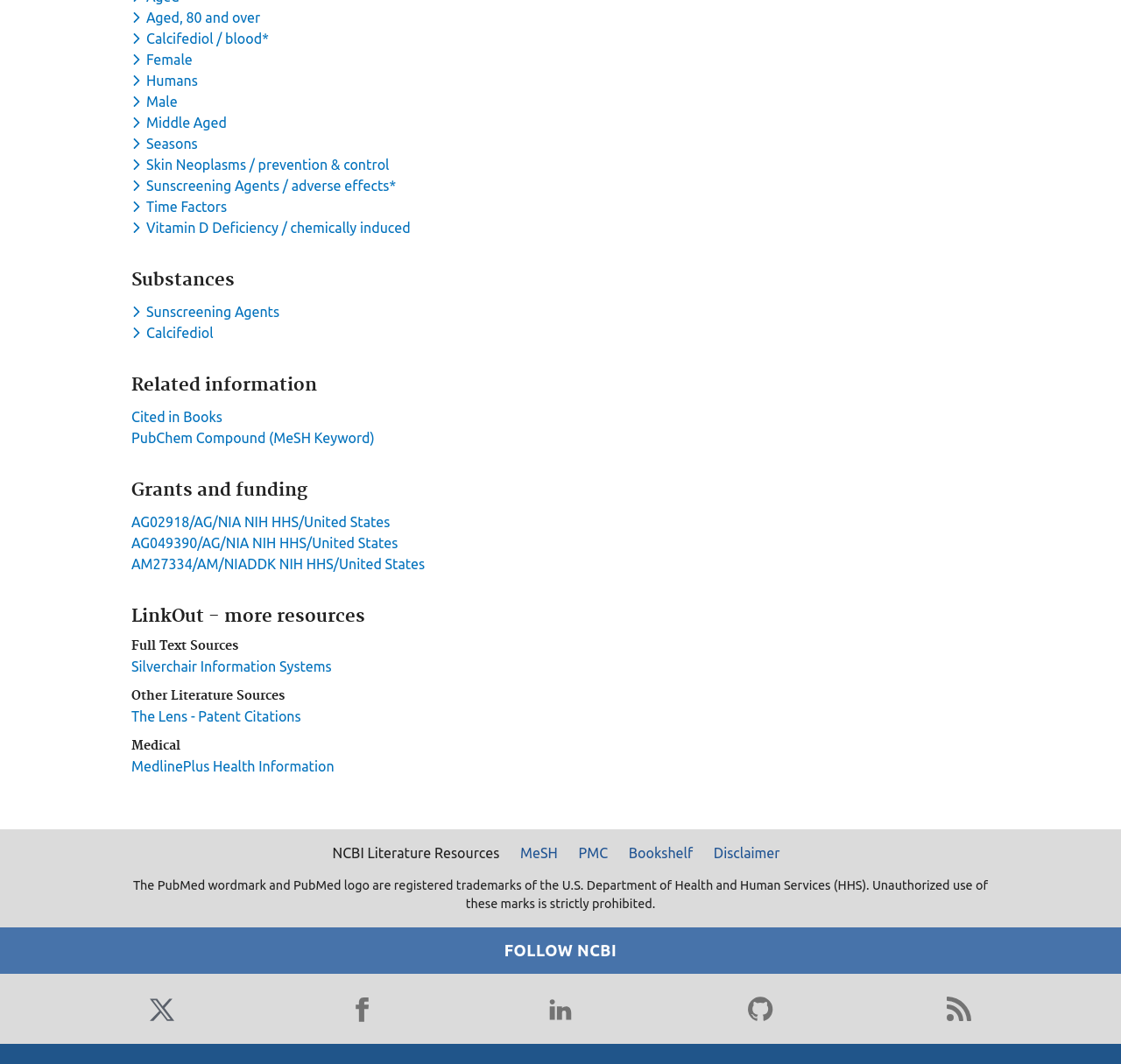Can you find the bounding box coordinates for the element to click on to achieve the instruction: "Listen to the podcast episode"?

None